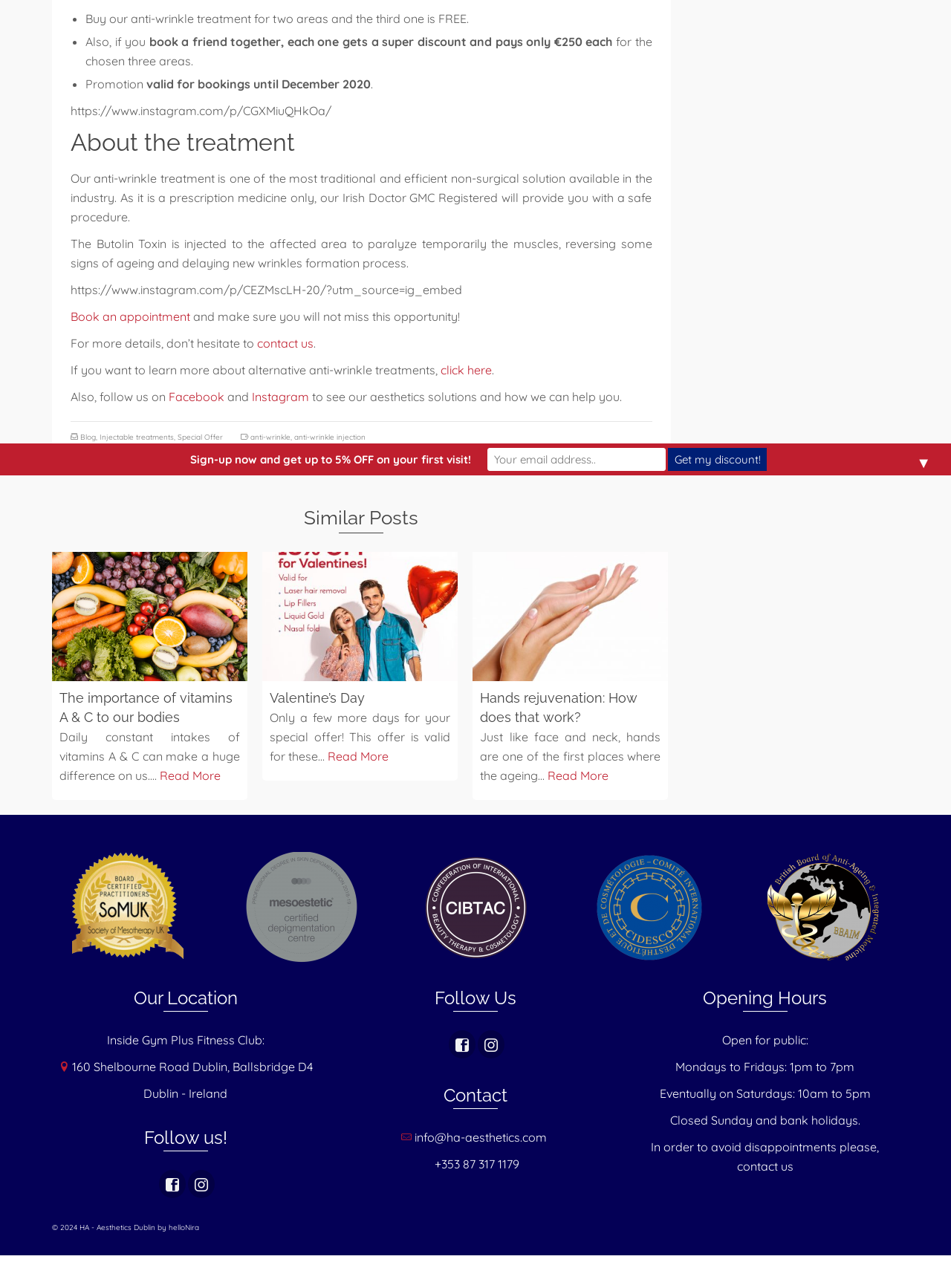Predict the bounding box of the UI element based on this description: "Instagram".

[0.265, 0.302, 0.325, 0.314]